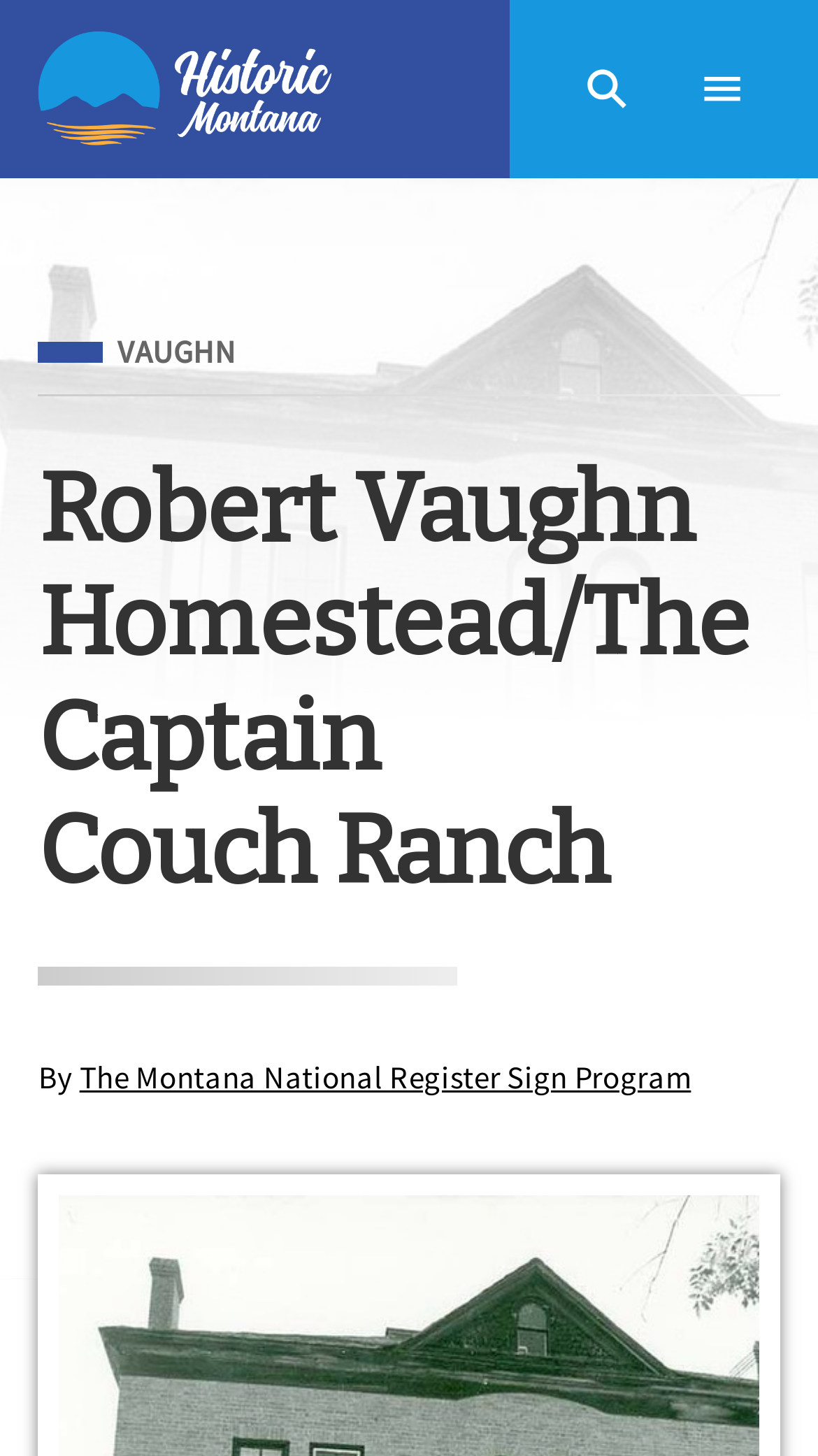Identify and provide the text content of the webpage's primary headline.

Robert Vaughn Homestead/The Captain Couch Ranch